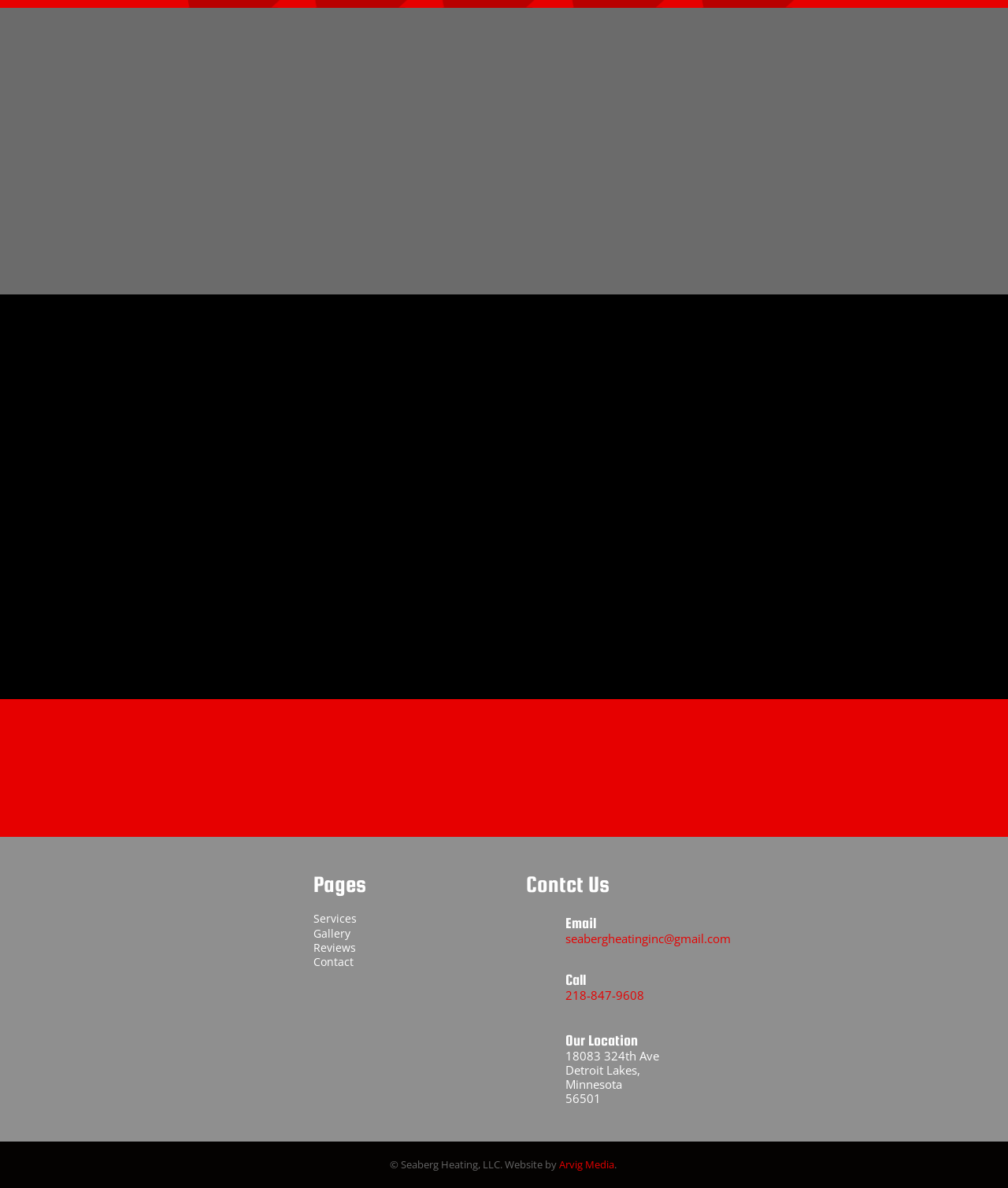Please specify the bounding box coordinates for the clickable region that will help you carry out the instruction: "Email Seaberg Heating".

[0.561, 0.77, 0.592, 0.784]